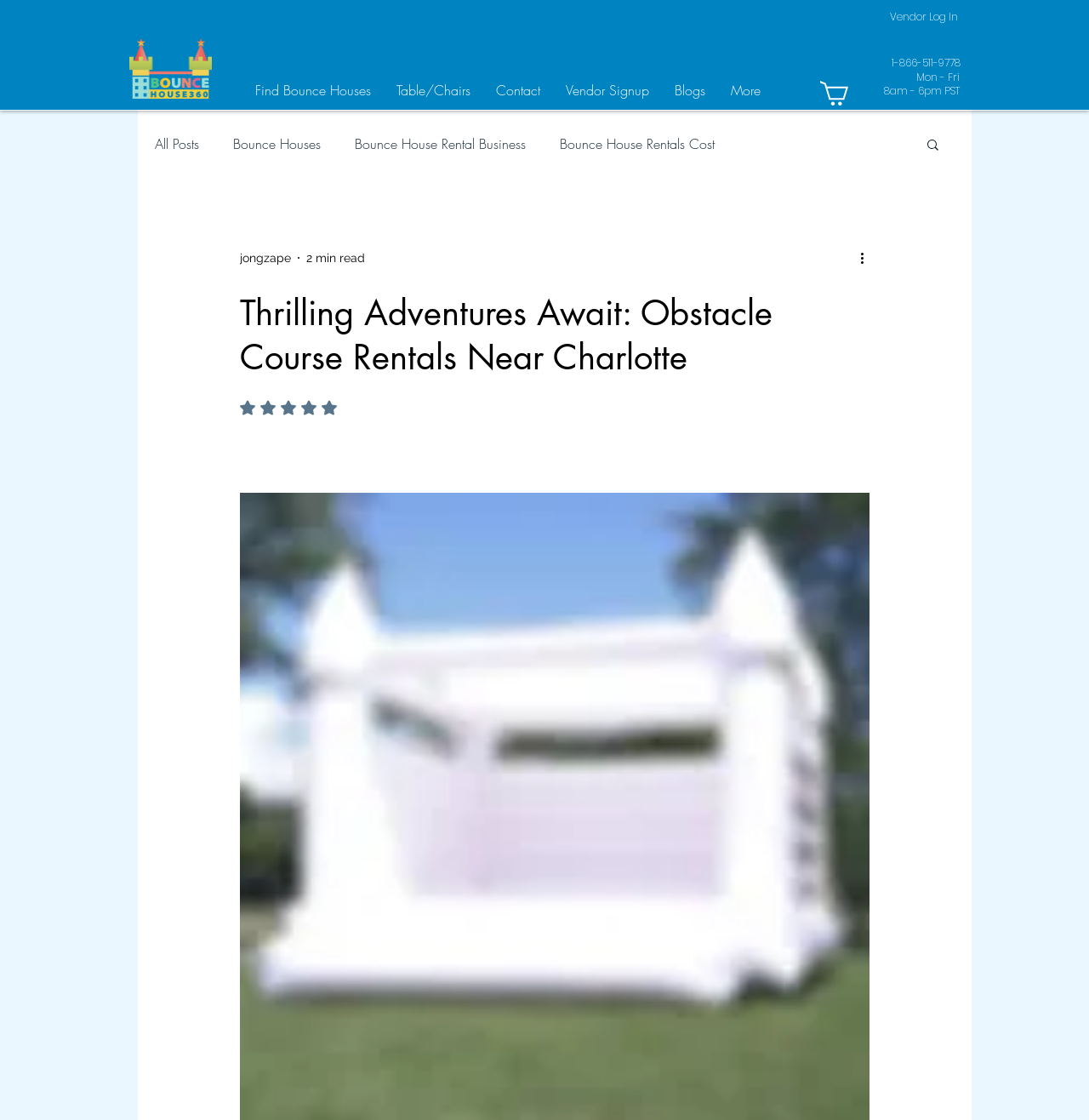Please find and report the bounding box coordinates of the element to click in order to perform the following action: "Search for bounce houses". The coordinates should be expressed as four float numbers between 0 and 1, in the format [left, top, right, bottom].

[0.849, 0.123, 0.864, 0.139]